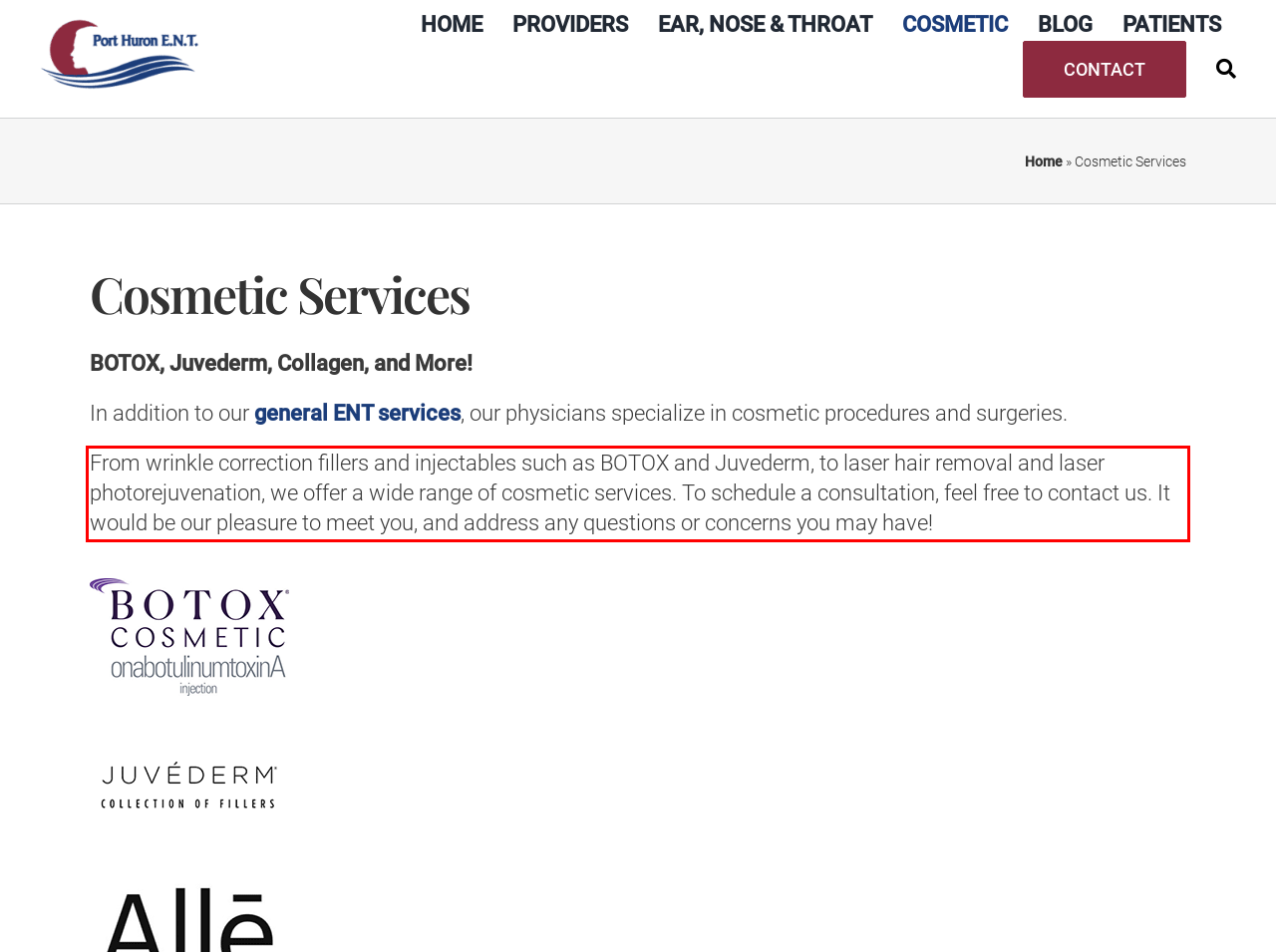Given a webpage screenshot, identify the text inside the red bounding box using OCR and extract it.

From wrinkle correction fillers and injectables such as BOTOX and Juvederm, to laser hair removal and laser photorejuvenation, we offer a wide range of cosmetic services. To schedule a consultation, feel free to contact us. It would be our pleasure to meet you, and address any questions or concerns you may have!